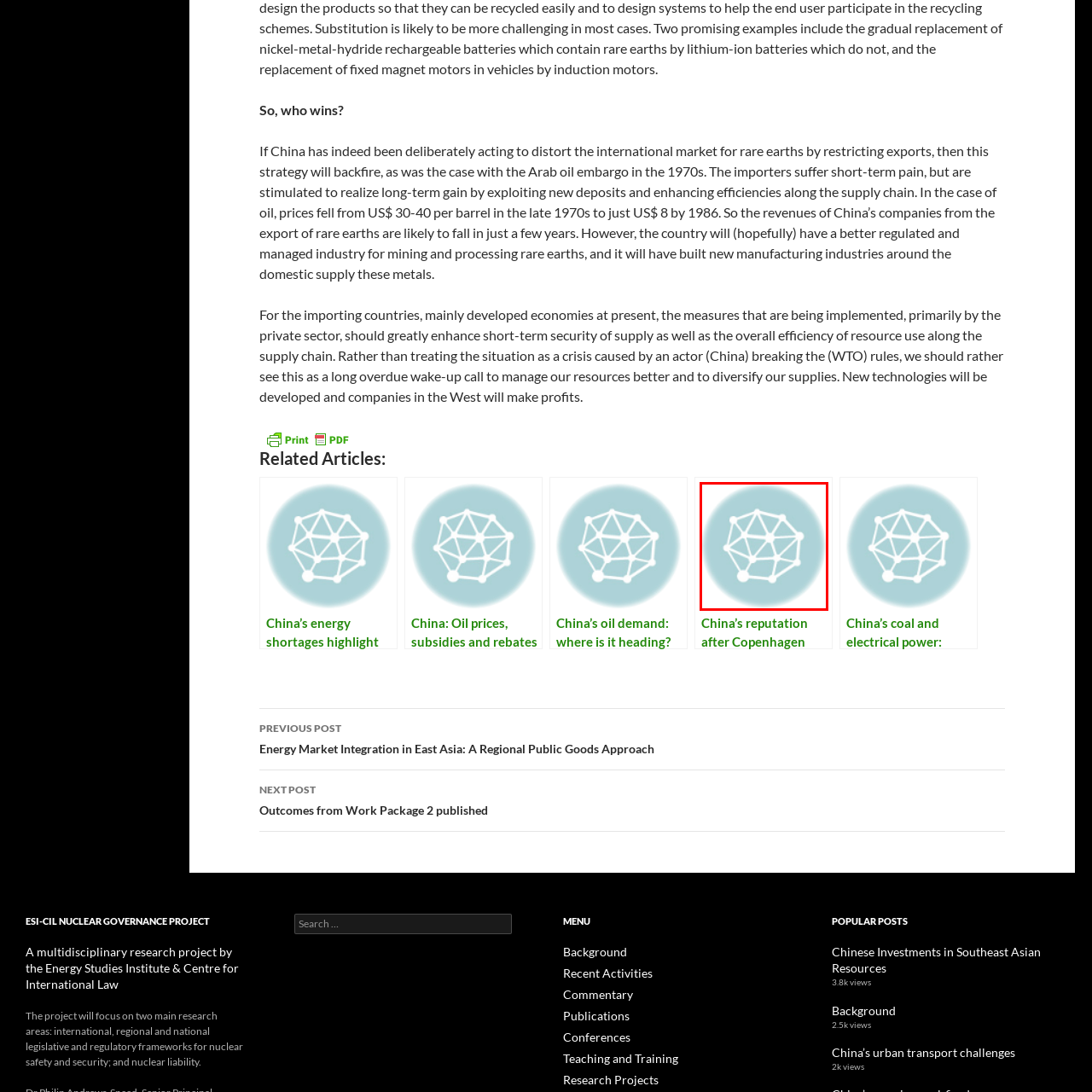Provide a thorough description of the scene captured within the red rectangle.

The image features a simplistic yet meaningful abstract graphic representing a connected network or structure, often associated with concepts like collaboration, data sharing, or interconnected systems. It consists of white lines and nodes set against a soft blue circular background, creating a visually soothing effect. This illustration could symbolize various themes such as technological integration, the complexity of relationships in global issues, or the foundational elements of research and innovation within sectors like energy or environmental studies. Its placement is likely intended to enhance the context of articles discussing international trade dynamics, particularly in relation to China and its resource markets.